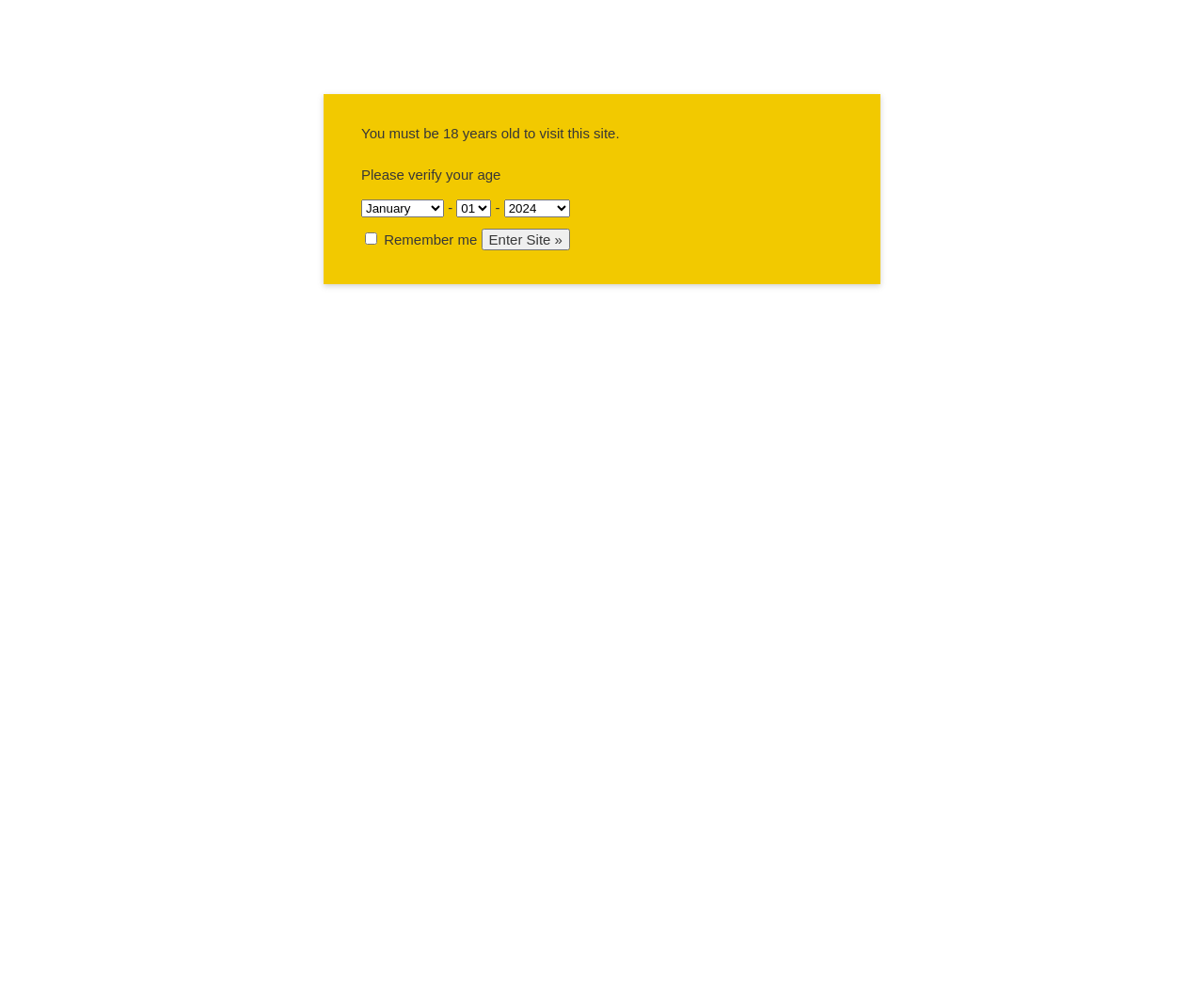What is the button 'Enter Site »' used for?
Provide an in-depth and detailed explanation in response to the question.

I found the answer by looking at the button's text 'Enter Site »' which suggests that it is used to enter the site, likely after verifying the user's age.